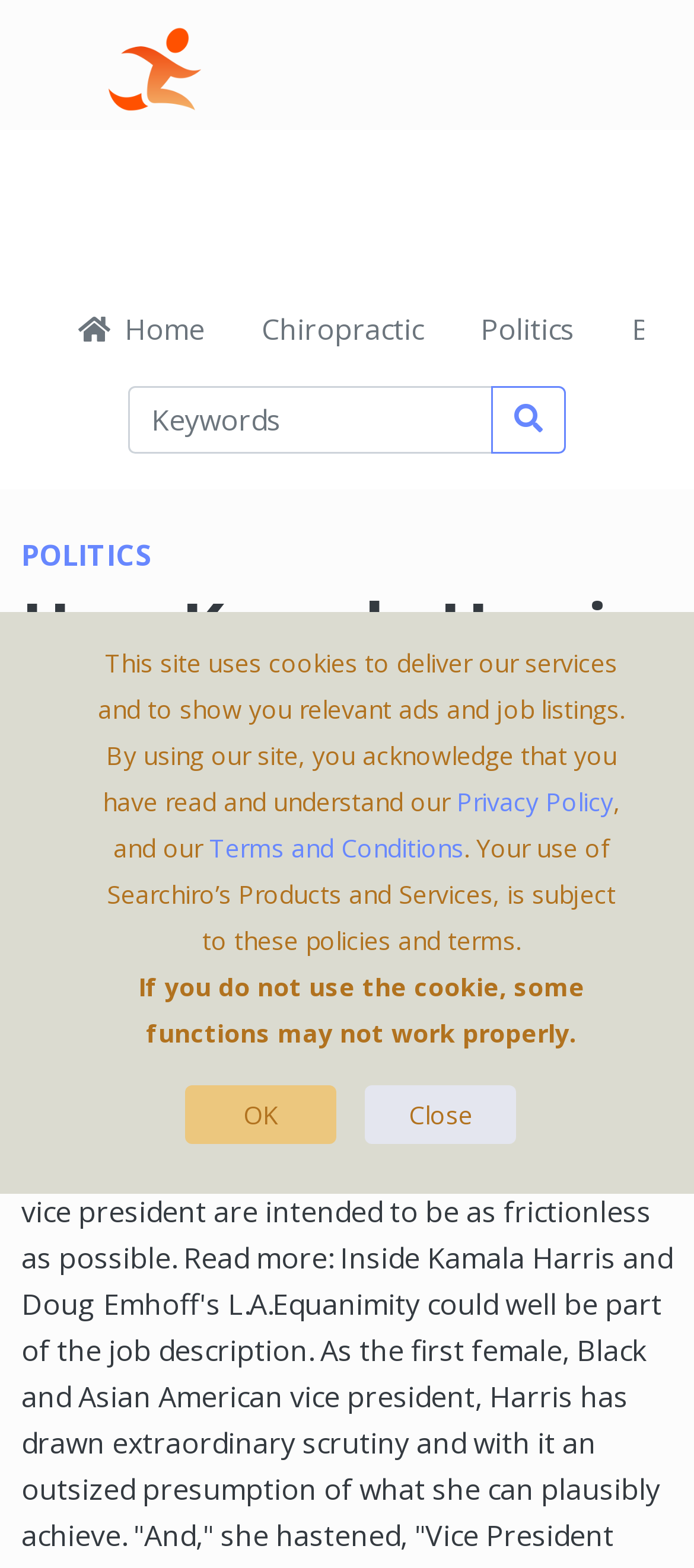Provide the bounding box coordinates for the UI element described in this sentence: "Politics". The coordinates should be four float values between 0 and 1, i.e., [left, top, right, bottom].

[0.651, 0.182, 0.869, 0.238]